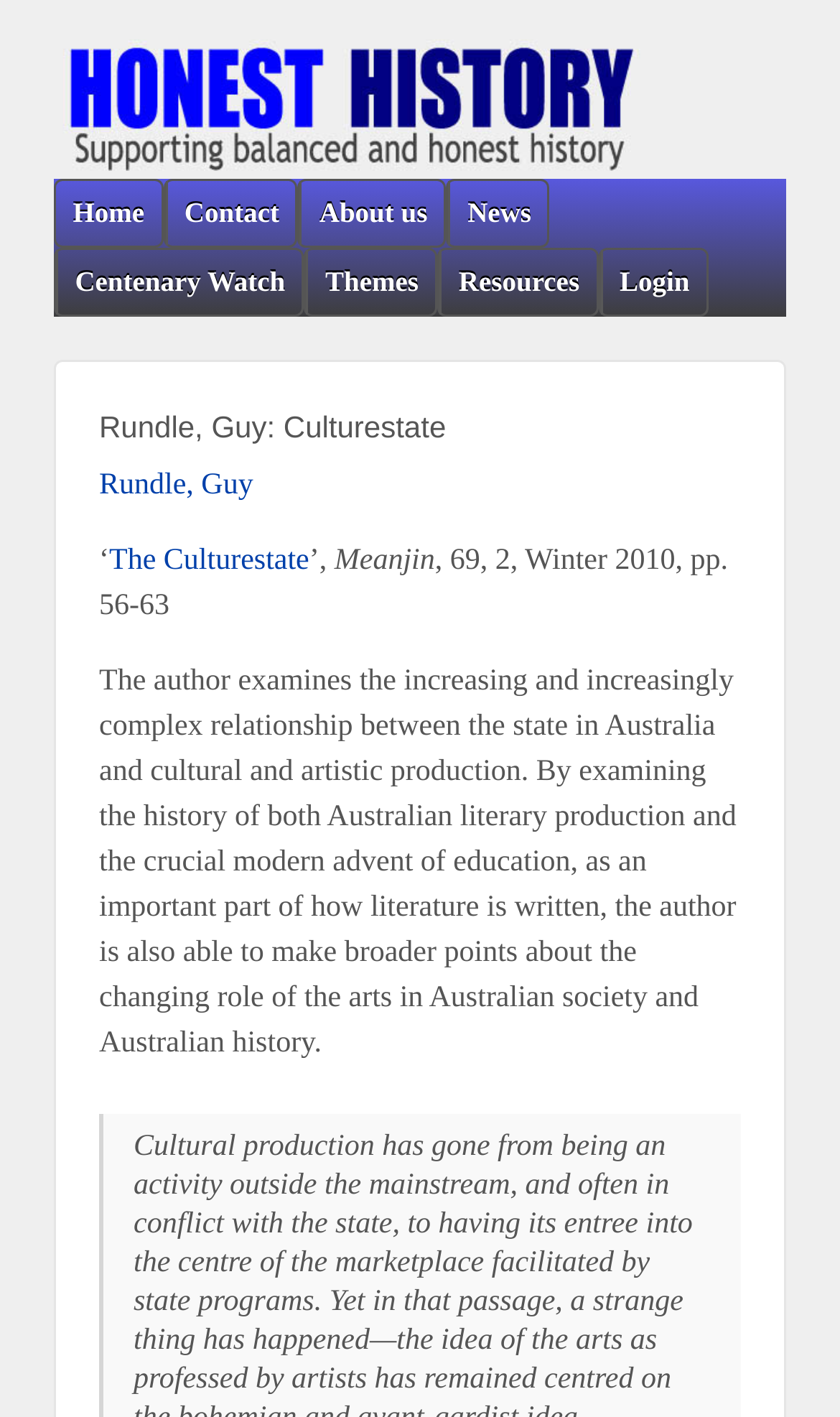Please identify the bounding box coordinates of the area I need to click to accomplish the following instruction: "go to home page".

[0.067, 0.127, 0.192, 0.173]